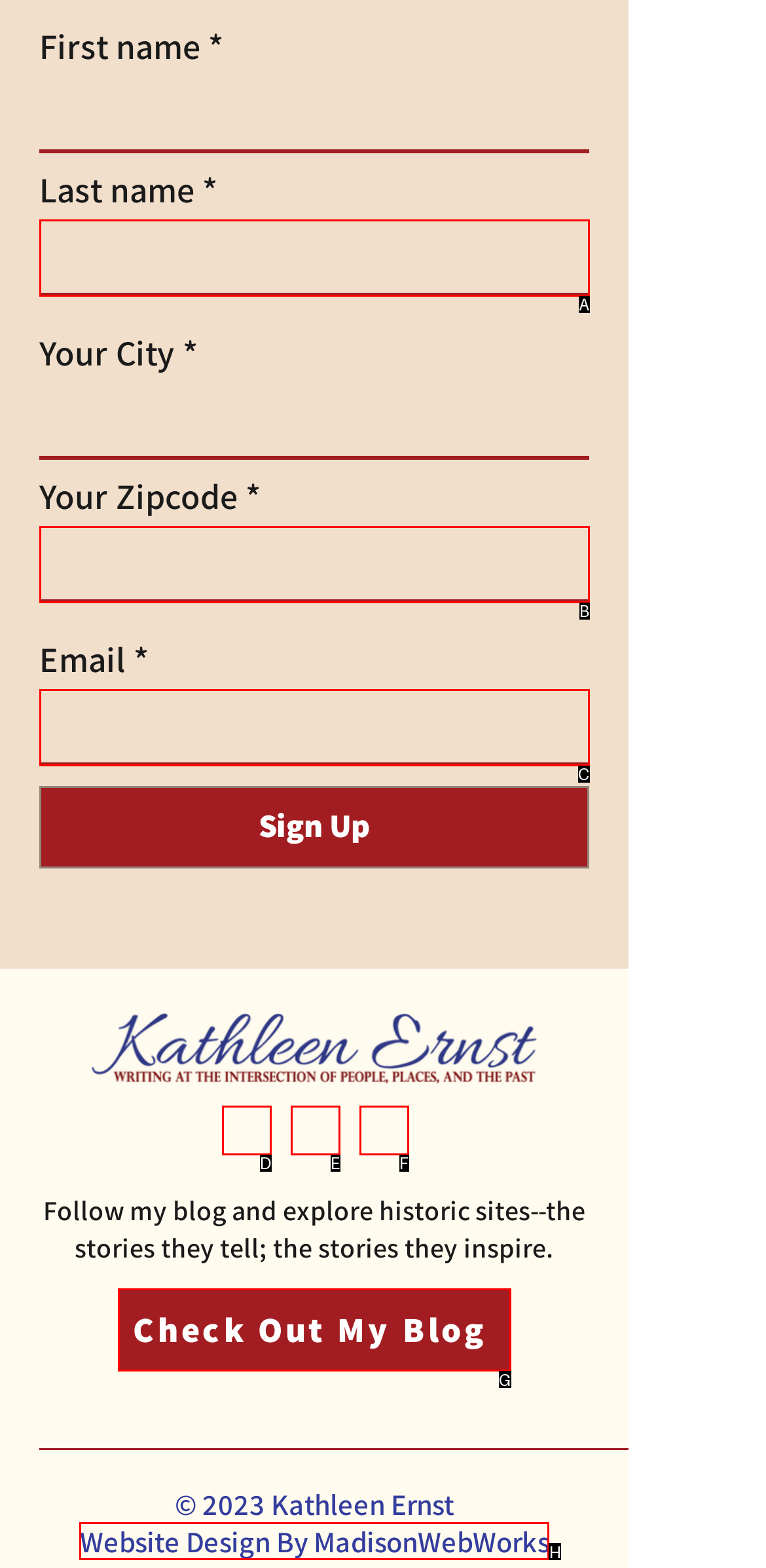Examine the description: Website Design By MadisonWebWorks and indicate the best matching option by providing its letter directly from the choices.

H